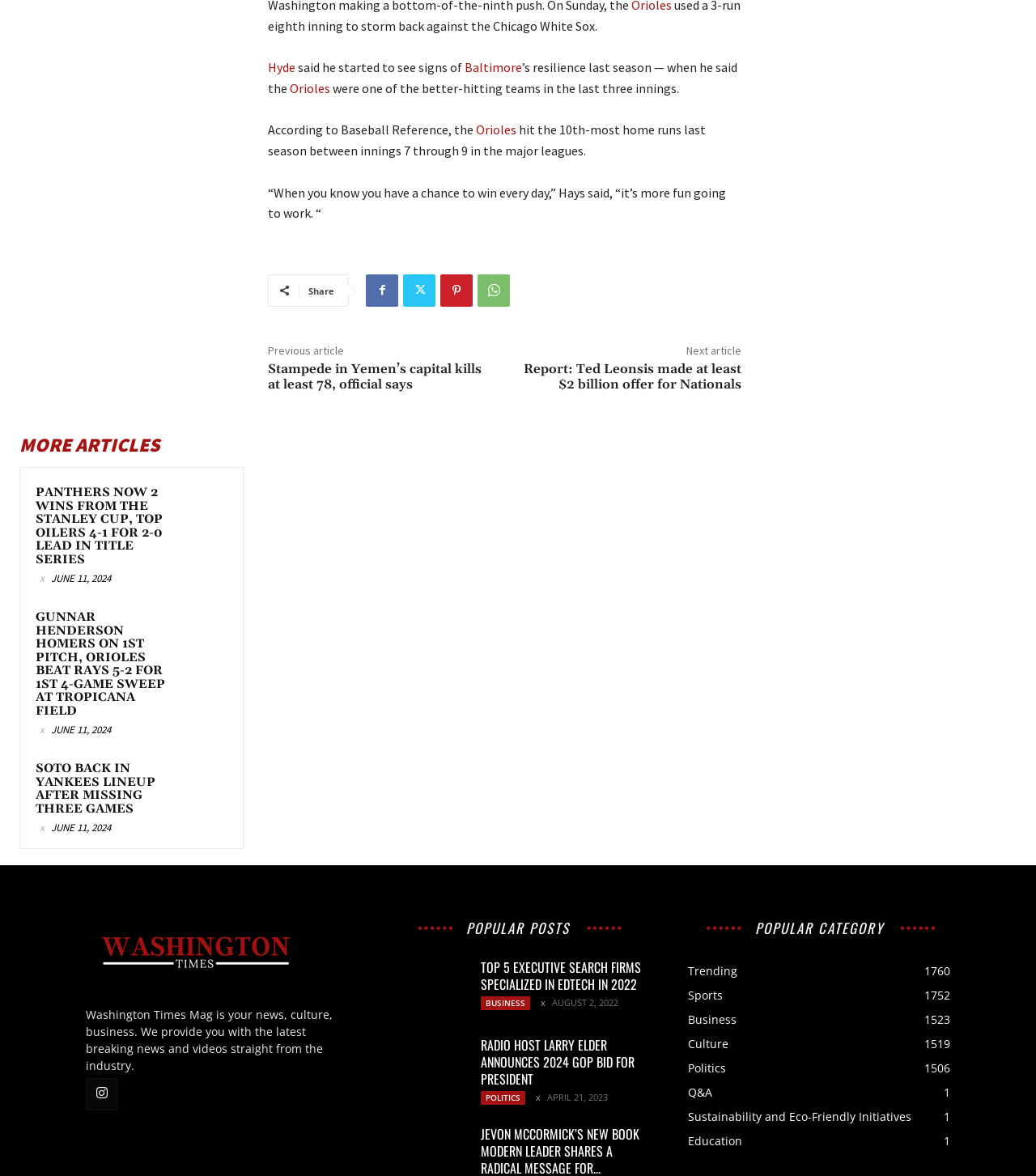Identify the bounding box coordinates for the UI element described as: "Sports1752".

[0.664, 0.84, 0.698, 0.853]